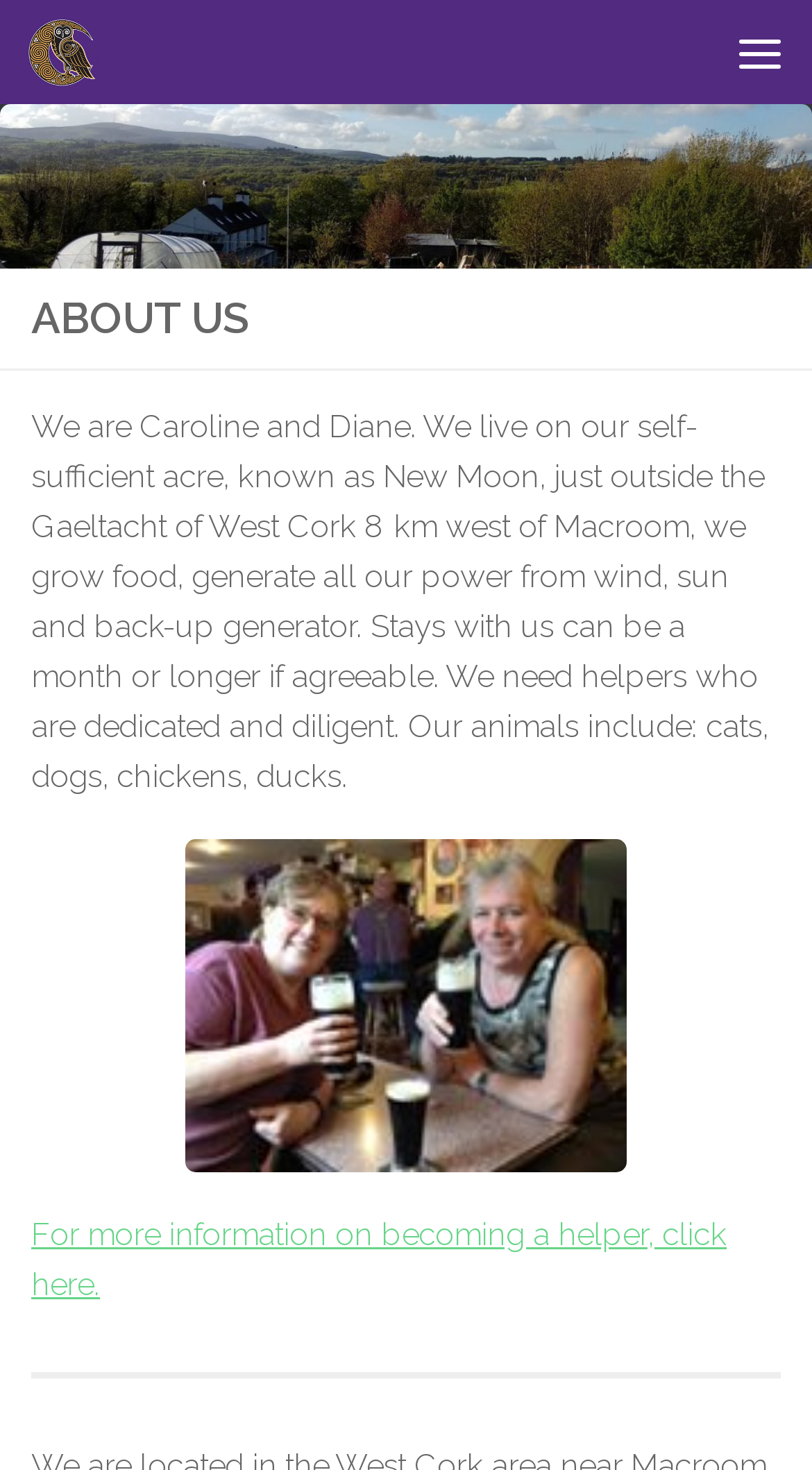How many types of animals are mentioned?
Answer the question with just one word or phrase using the image.

5